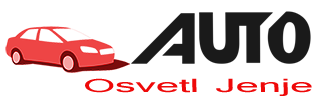Give a short answer to this question using one word or a phrase:
What is the font color of 'Osvetljenje'?

Red